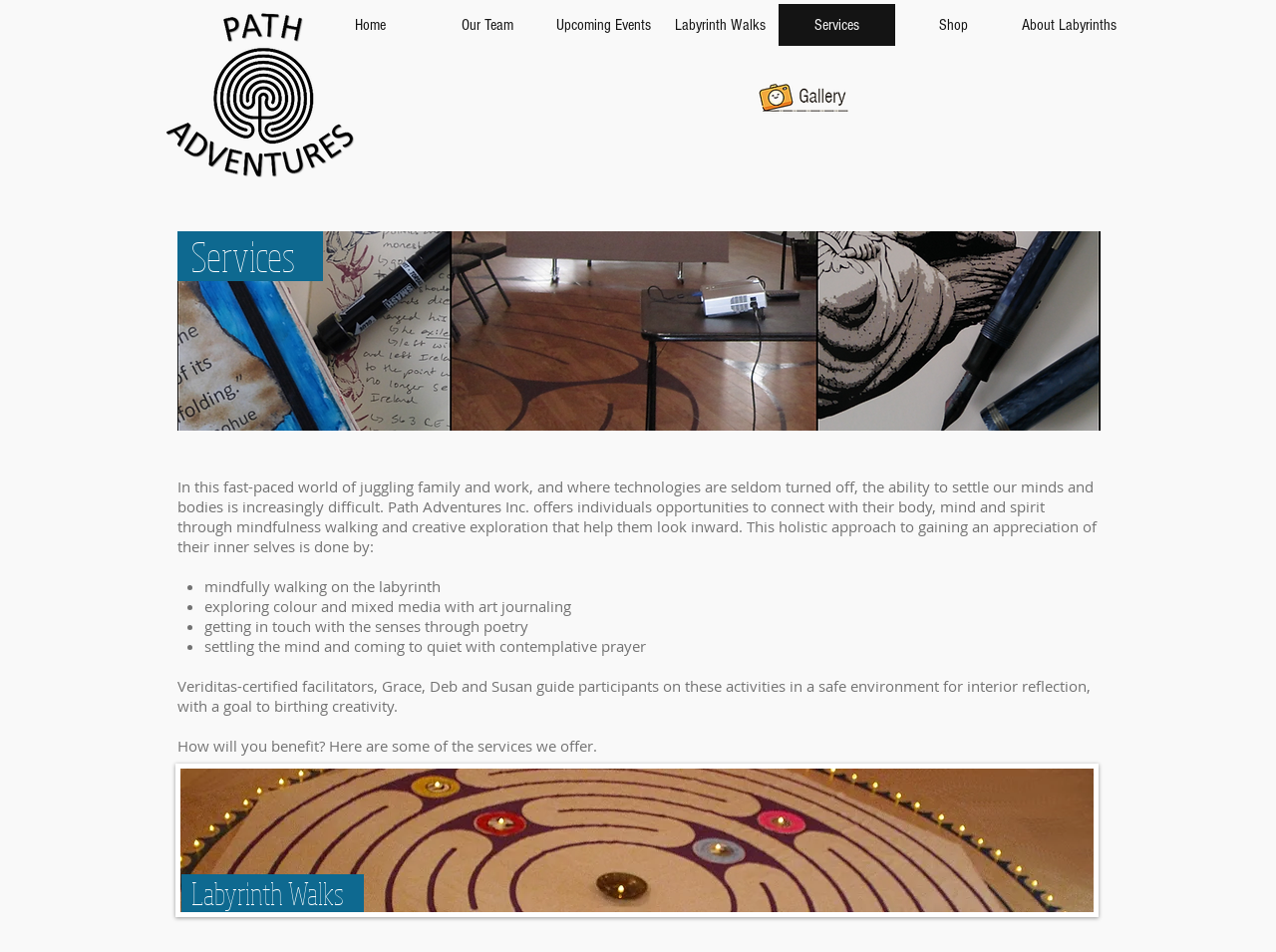Answer briefly with one word or phrase:
What is the name of the organization offering services?

Path Adventures Inc.